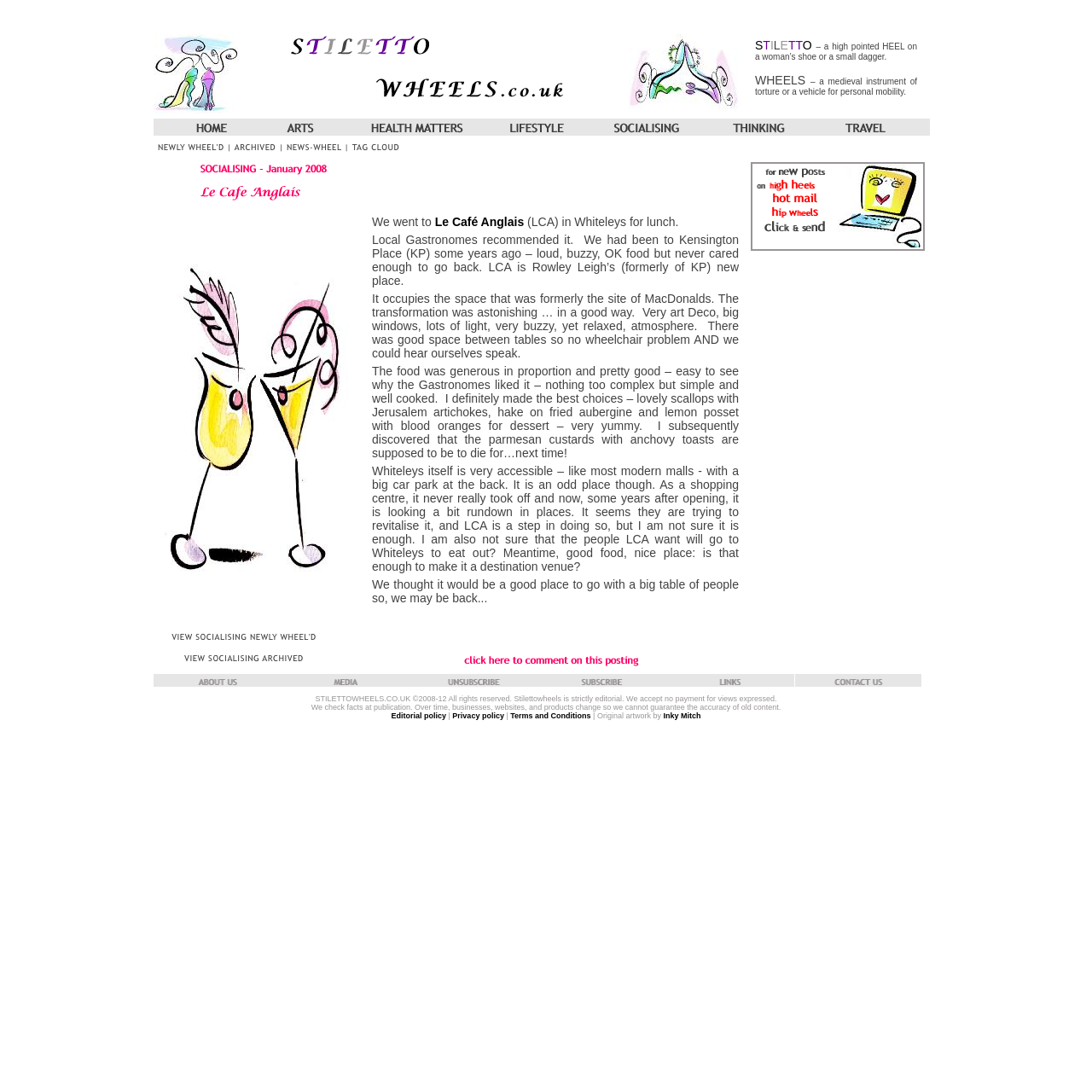Offer a detailed explanation of the webpage layout and contents.

This webpage appears to be a personal blog or journal, with a focus on food, travel, and lifestyle. The page is divided into several sections, each containing a table with multiple rows and columns.

At the top of the page, there is a narrow table with a few rows, containing images and text related to the theme of stilettos and wheels. The images include a stiletto heel, a medieval instrument of torture, and a vehicle wheel. The text provides definitions and explanations of these terms.

Below this table, there is a wider table with multiple rows, each containing a mix of images and text. The images include titles, logos, and photographs of food, restaurants, and people. The text includes descriptions of restaurants, food reviews, and personal anecdotes.

One section of the table appears to be a review of a restaurant called Le Café Anglais, with a detailed description of the food, atmosphere, and accessibility of the venue. There are also links to other related articles or websites.

Throughout the page, there are numerous images, including photographs of food, restaurants, and people, as well as icons and logos. The text is written in a conversational and descriptive style, with a focus on sharing personal experiences and opinions.